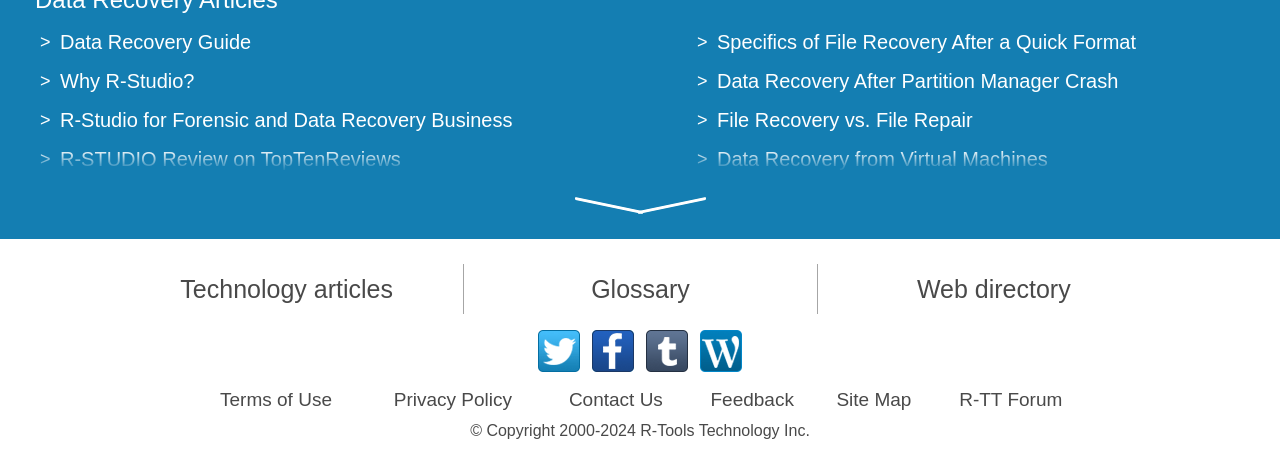Identify the bounding box for the given UI element using the description provided. Coordinates should be in the format (top-left x, top-left y, bottom-right x, bottom-right y) and must be between 0 and 1. Here is the description: Glossary

[0.462, 0.568, 0.539, 0.675]